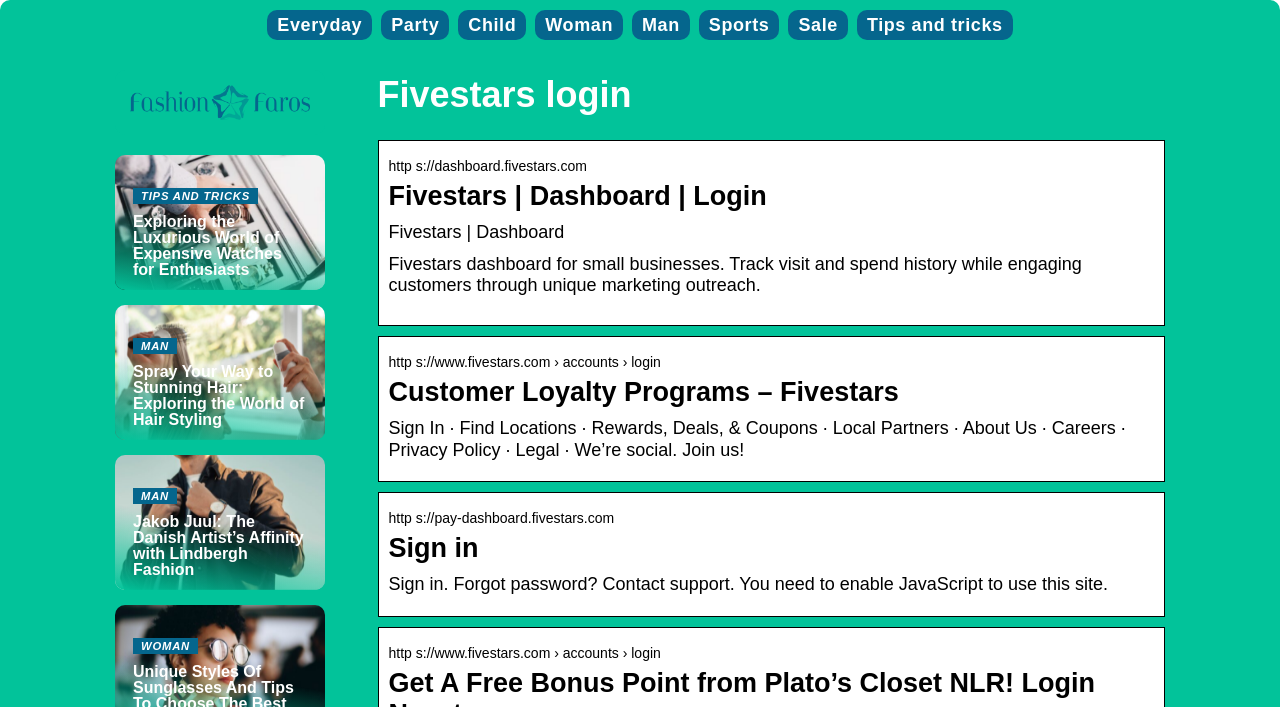Write an elaborate caption that captures the essence of the webpage.

The webpage is a login page for Fivestars, a customer loyalty program platform. At the top, there are seven links arranged horizontally, labeled "Everyday", "Party", "Child", "Woman", "Man", "Sports", and "Sale", followed by a link to "Tips and tricks". 

Below these links, there is a prominent heading that reads "Fivestars login". Underneath this heading, there is a static text displaying the URL "https://dashboard.fivestars.com". 

Further down, there is another heading that reads "Fivestars | Dashboard | Login", followed by a brief description of Fivestars as a dashboard for small businesses to track customer visits and spending history. 

The page also features several other headings, including "Customer Loyalty Programs – Fivestars", "Sign in", and links to various pages such as "Find Locations", "Rewards, Deals, & Coupons", and "About Us". 

On the left side of the page, there is a section with a logo image and three links to articles, including "TIPS AND TRICKS Exploring the Luxurious World of Expensive Watches for Enthusiasts", "MAN Spray Your Way to Stunning Hair: Exploring the World of Hair Styling", and "MAN Jakob Juul: The Danish Artist’s Affinity with Lindbergh Fashion". 

At the bottom of the page, there is a sign-in form with a heading that reads "Sign in" and a static text that says "You need to enable JavaScript to use this site."